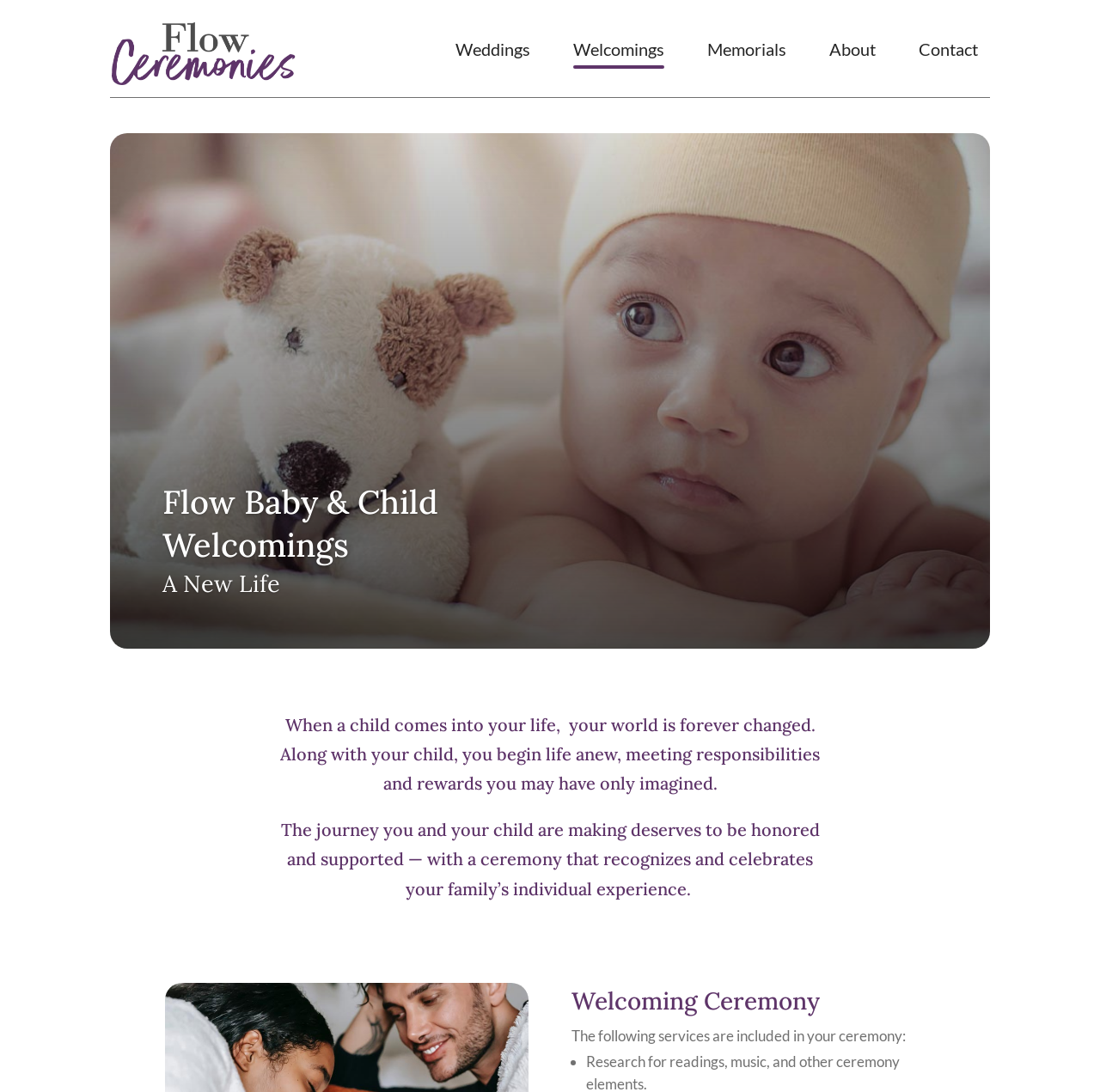Generate the text content of the main headline of the webpage.

Flow Baby & Child Welcomings